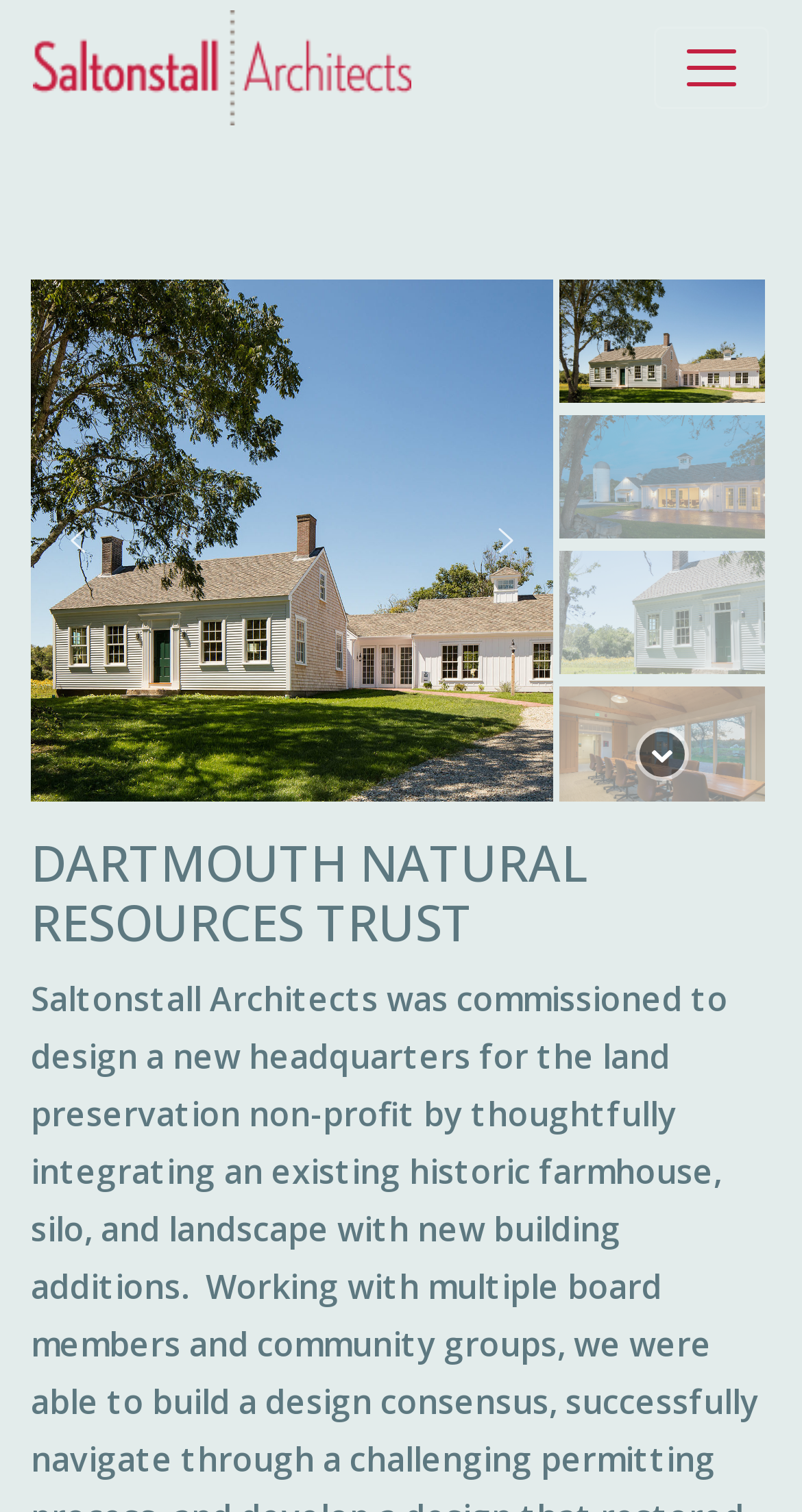Give a succinct answer to this question in a single word or phrase: 
What type of content is displayed in the navigation section?

Images